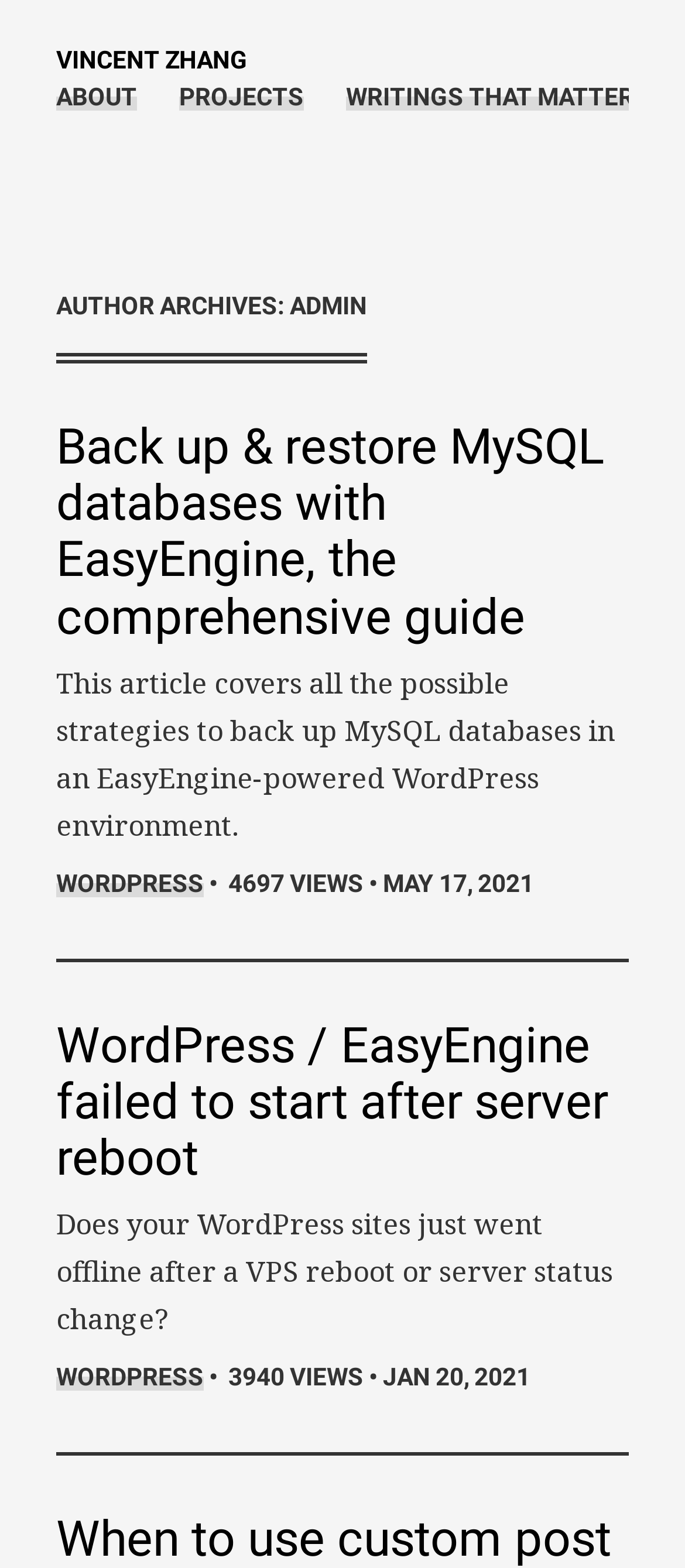Can you find the bounding box coordinates for the element to click on to achieve the instruction: "go to about page"?

[0.082, 0.053, 0.2, 0.071]